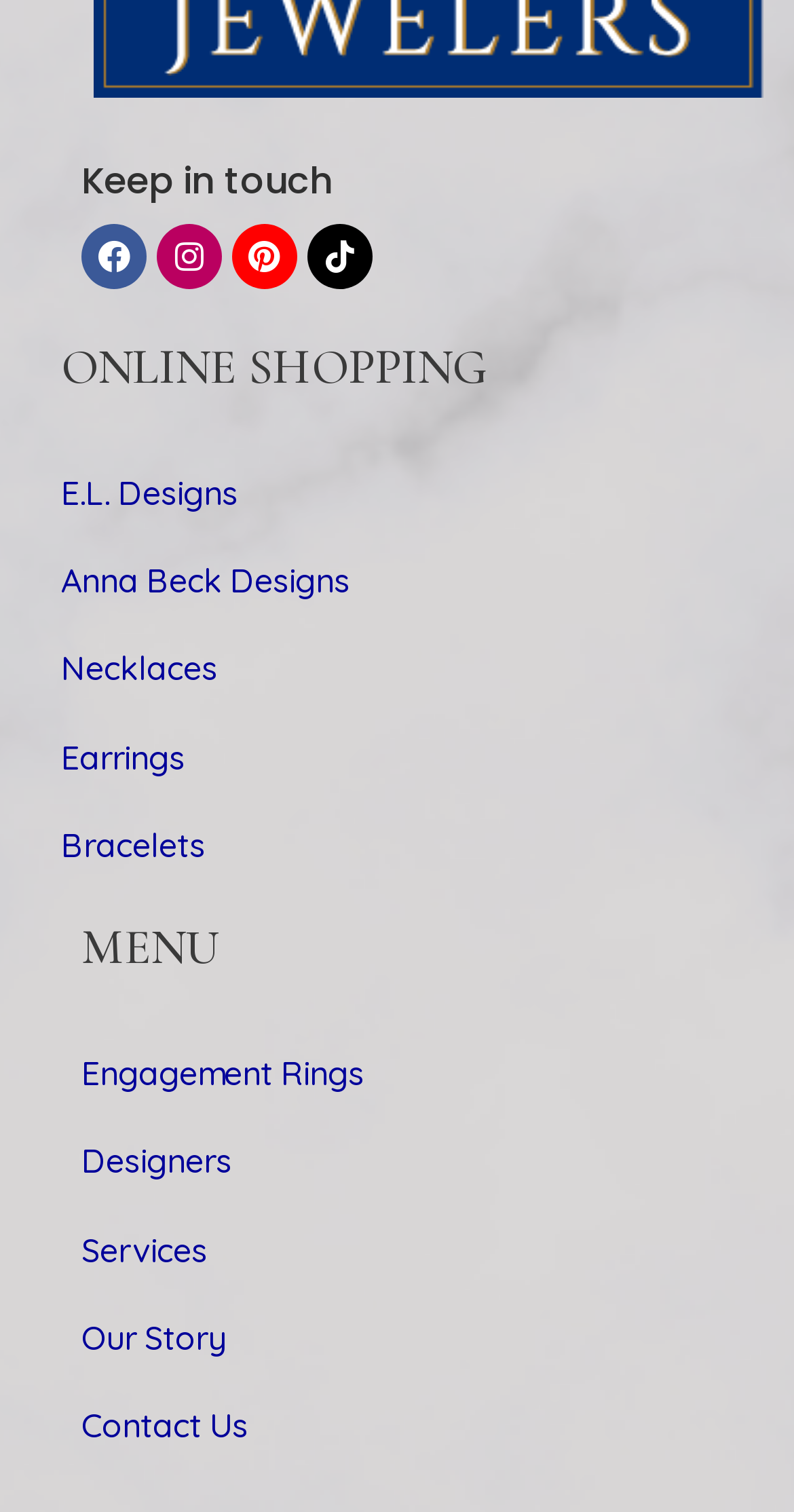Find the bounding box coordinates of the element you need to click on to perform this action: 'Shop at E.L. Designs'. The coordinates should be represented by four float values between 0 and 1, in the format [left, top, right, bottom].

[0.077, 0.311, 1.0, 0.342]